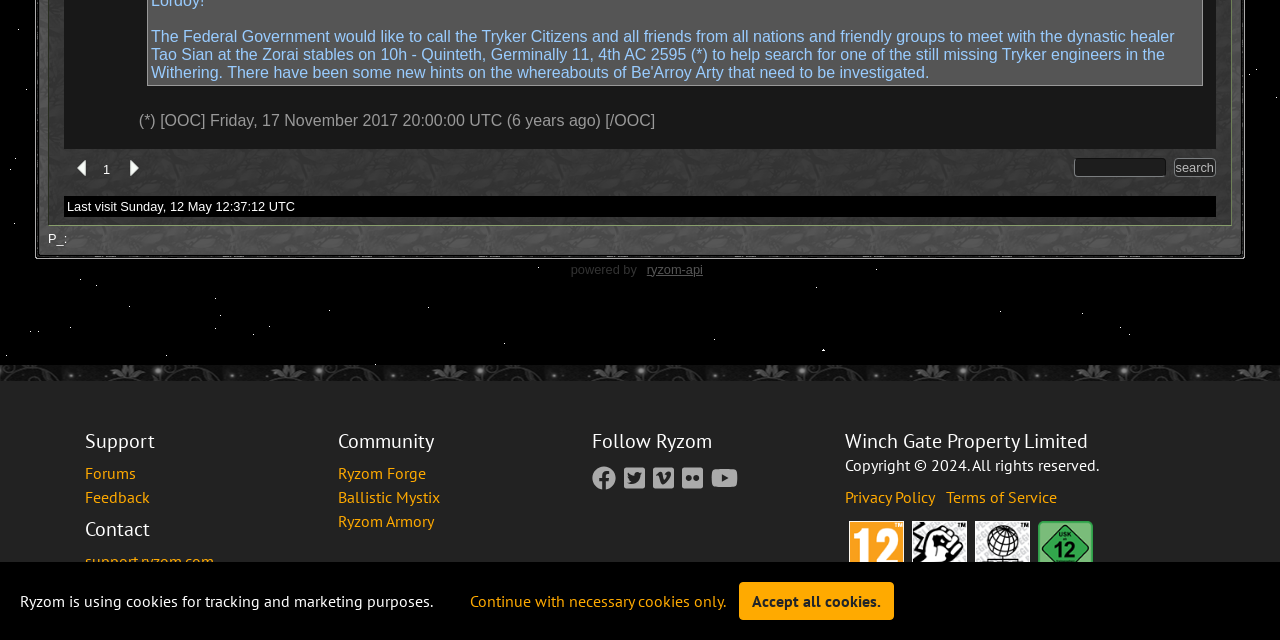Using the provided element description "Accept all cookies.", determine the bounding box coordinates of the UI element.

[0.577, 0.909, 0.698, 0.969]